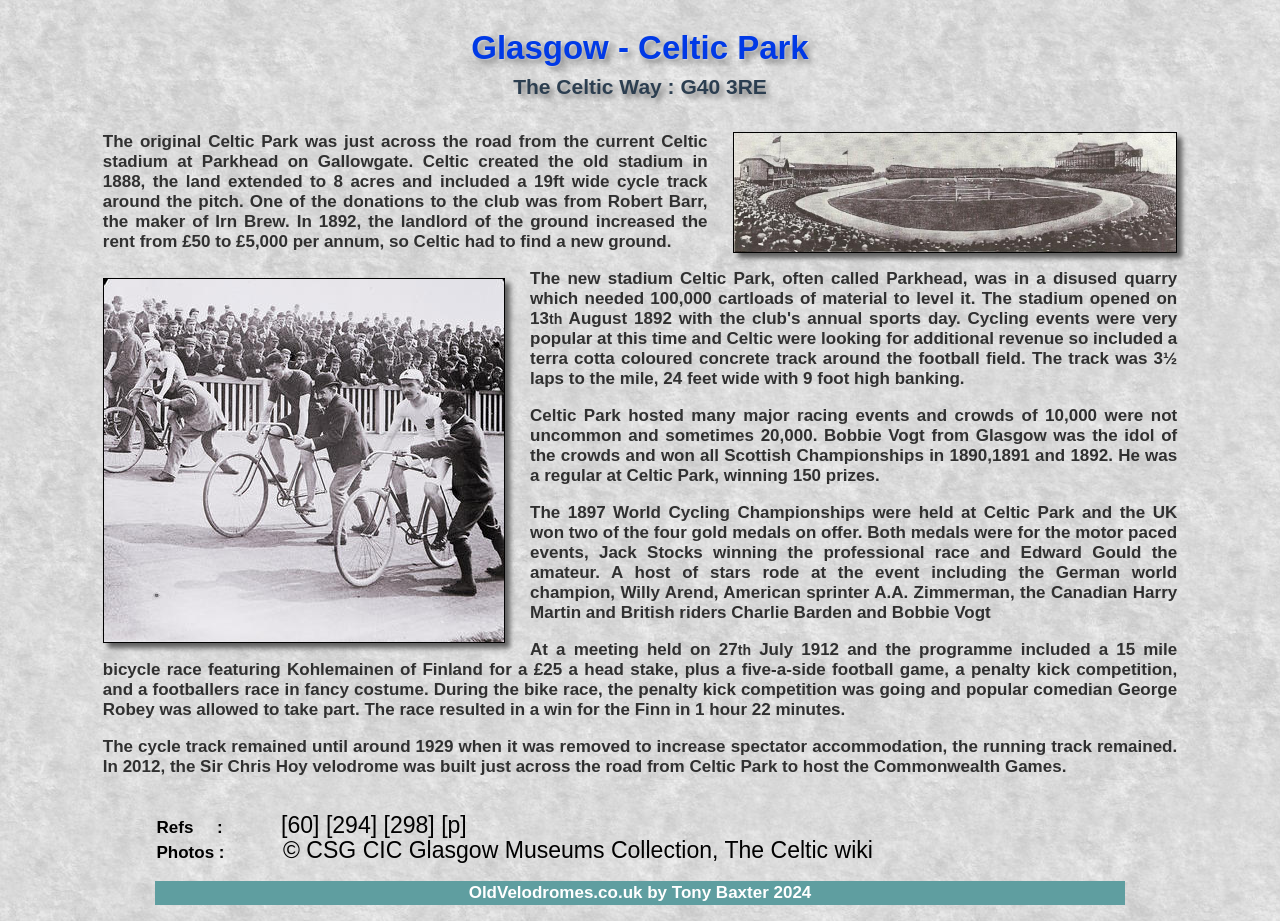Who was the idol of the crowds at Celtic Park?
Based on the image, give a concise answer in the form of a single word or short phrase.

Bobbie Vogt